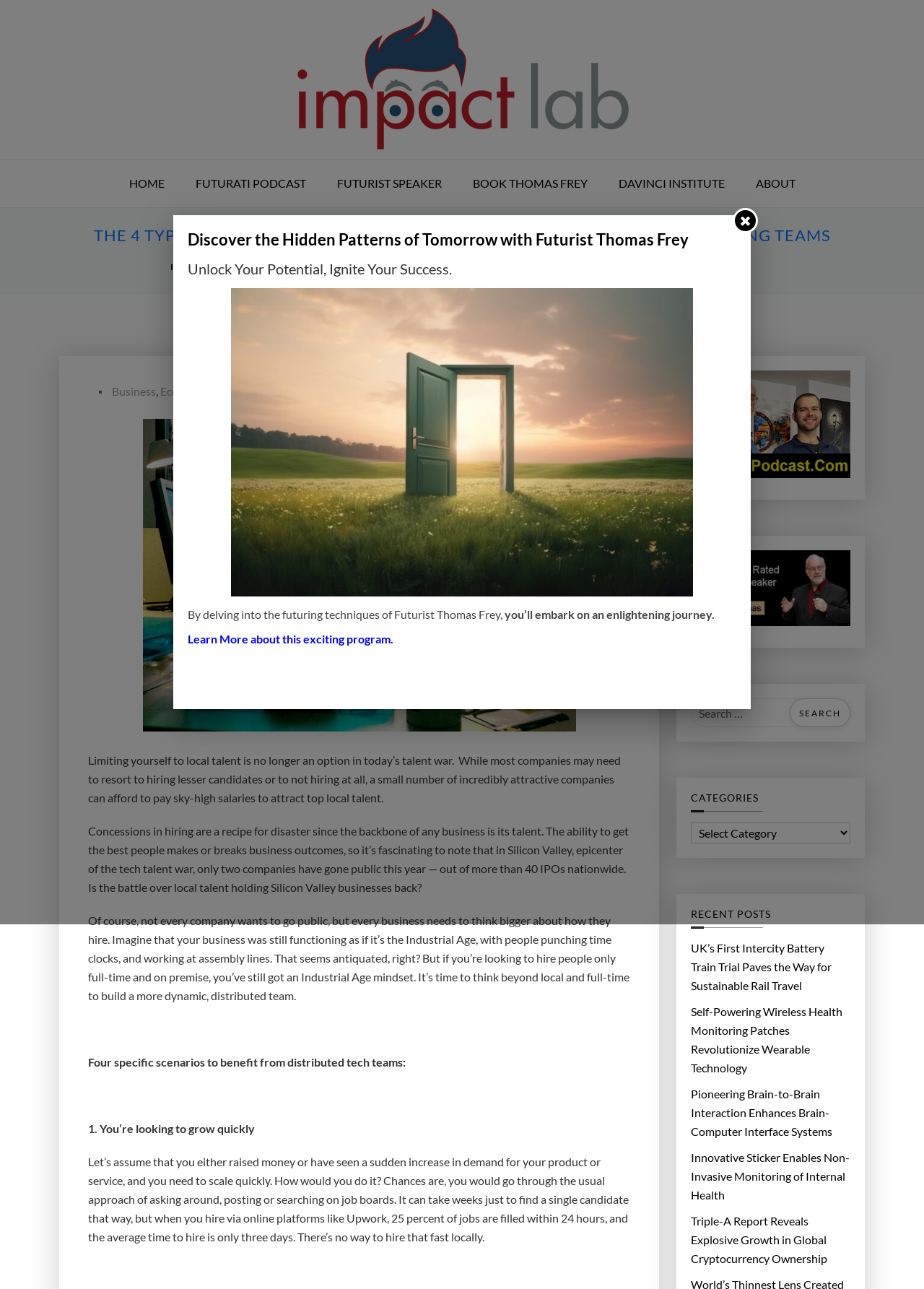From the given element description: "Book Thomas Frey", find the bounding box for the UI element. Provide the coordinates as four float numbers between 0 and 1, in the order [left, top, right, bottom].

[0.496, 0.124, 0.651, 0.161]